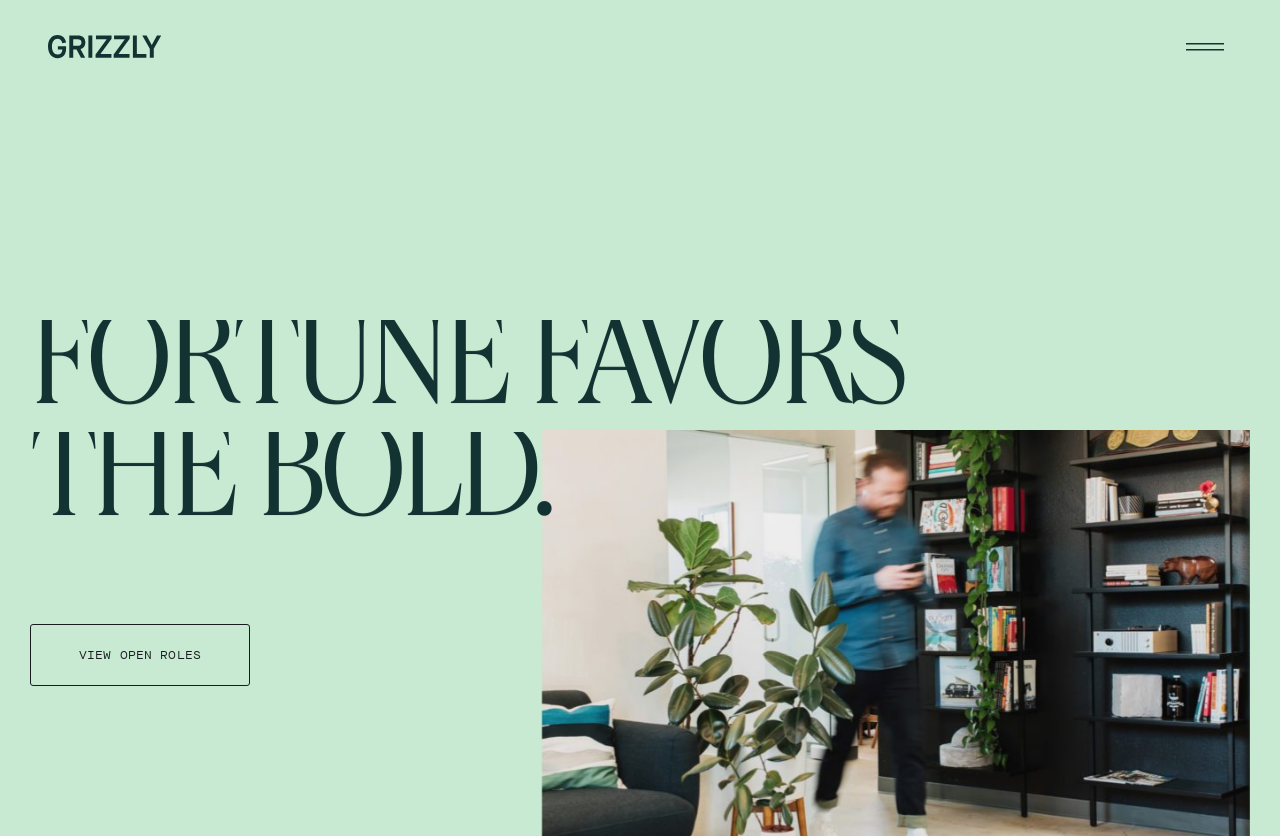Give a concise answer of one word or phrase to the question: 
What is the call-to-action button below the heading?

VIEW OPEN ROLES